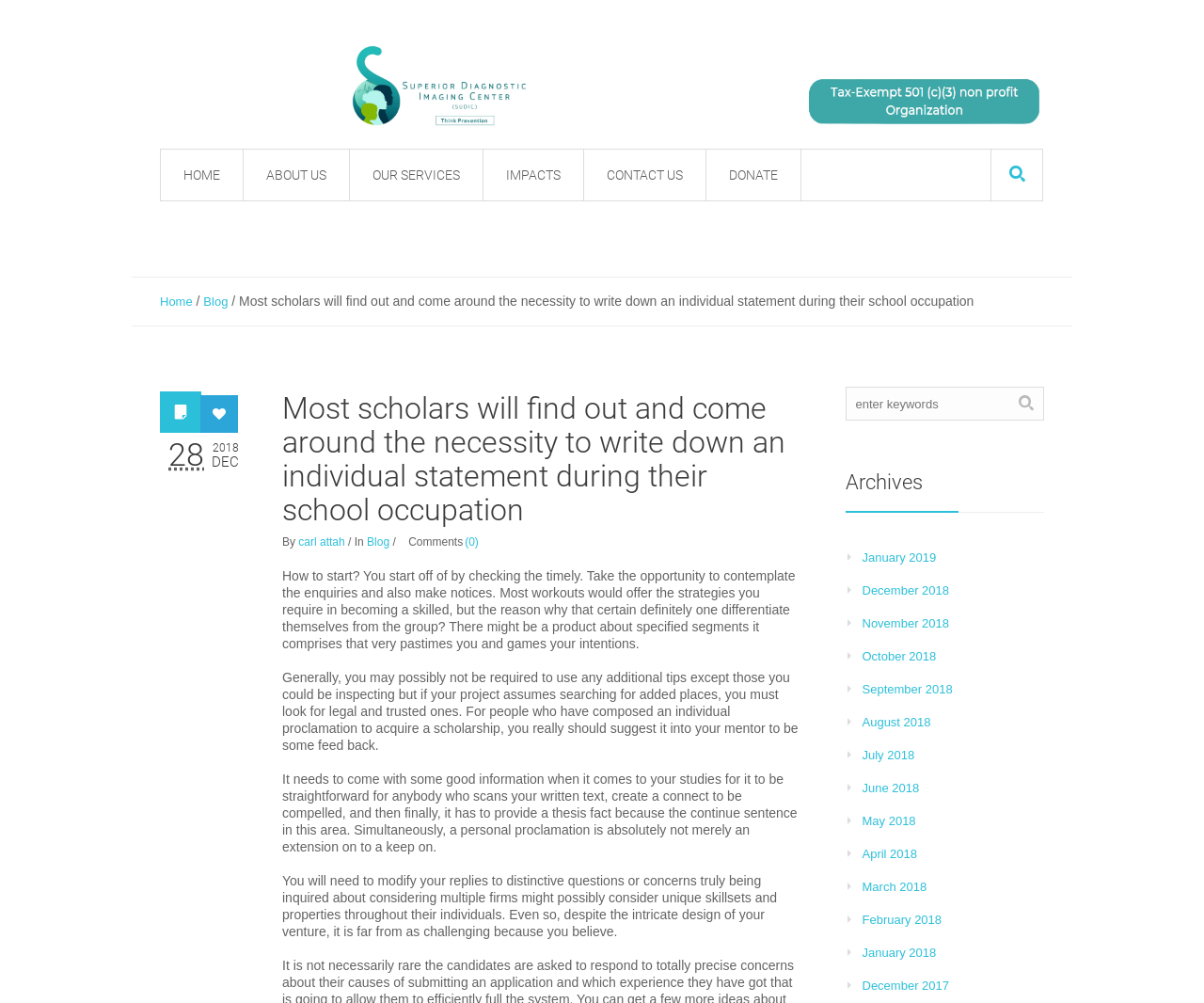What is the theme of the blog post?
Based on the content of the image, thoroughly explain and answer the question.

The theme of the blog post can be inferred from the text on the webpage, which provides guidance on how to write an individual statement, including tips on what to include and how to structure it.